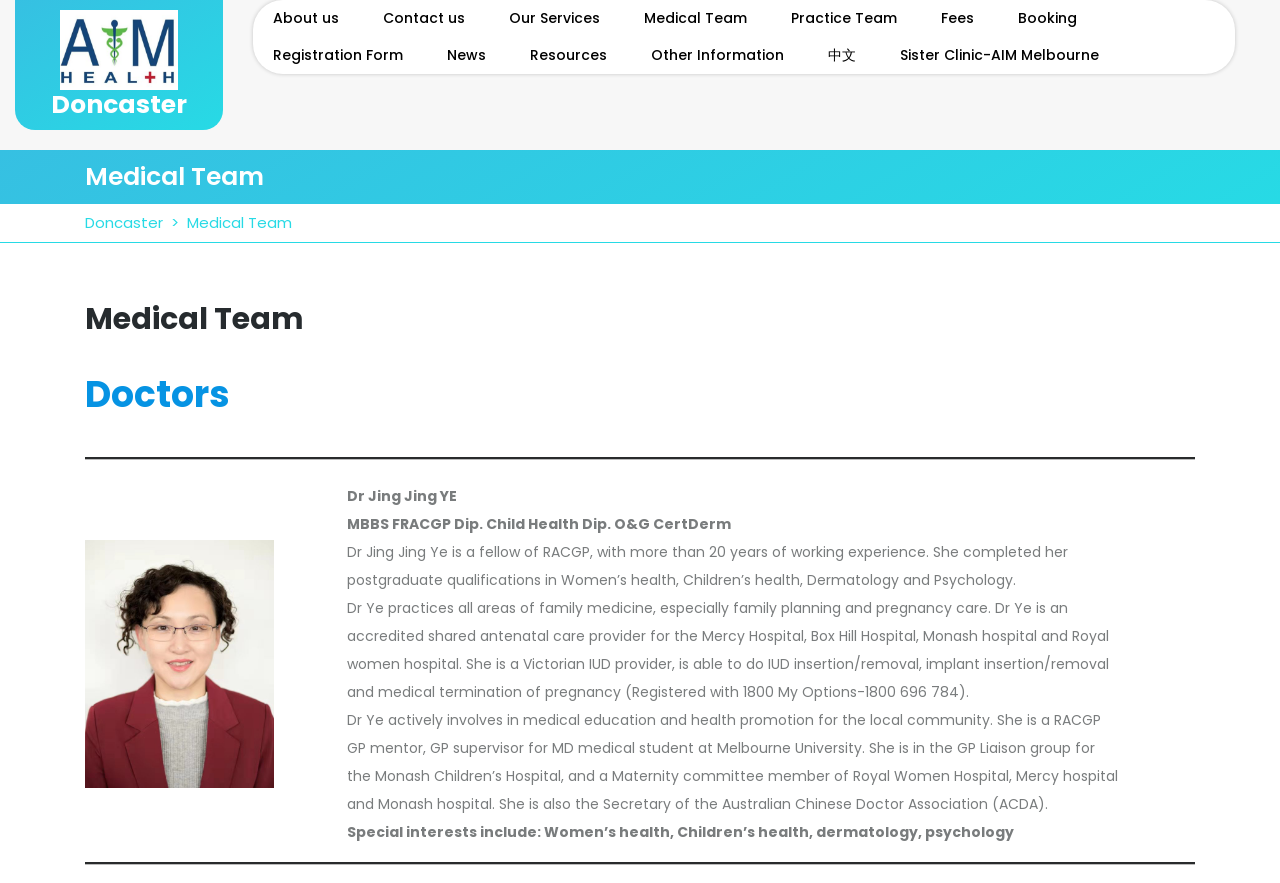What is the name of the doctor described on this webpage?
Respond with a short answer, either a single word or a phrase, based on the image.

Dr Jing Jing Ye